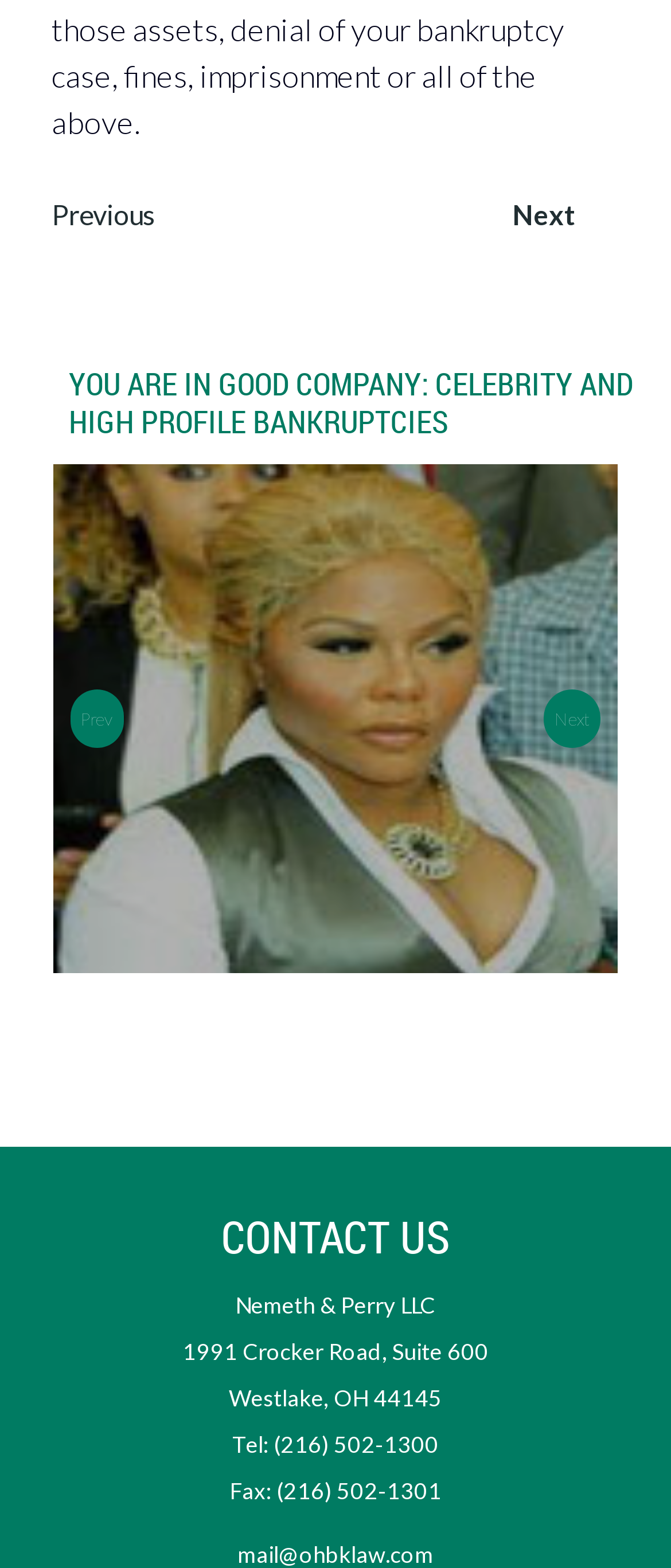Using the information in the image, give a comprehensive answer to the question: 
What is the purpose of the buttons 'Prev' and 'Next'?

I found the buttons 'Prev' and 'Next' at the top and middle of the webpage, which suggests that they are used to navigate through multiple pages of content.